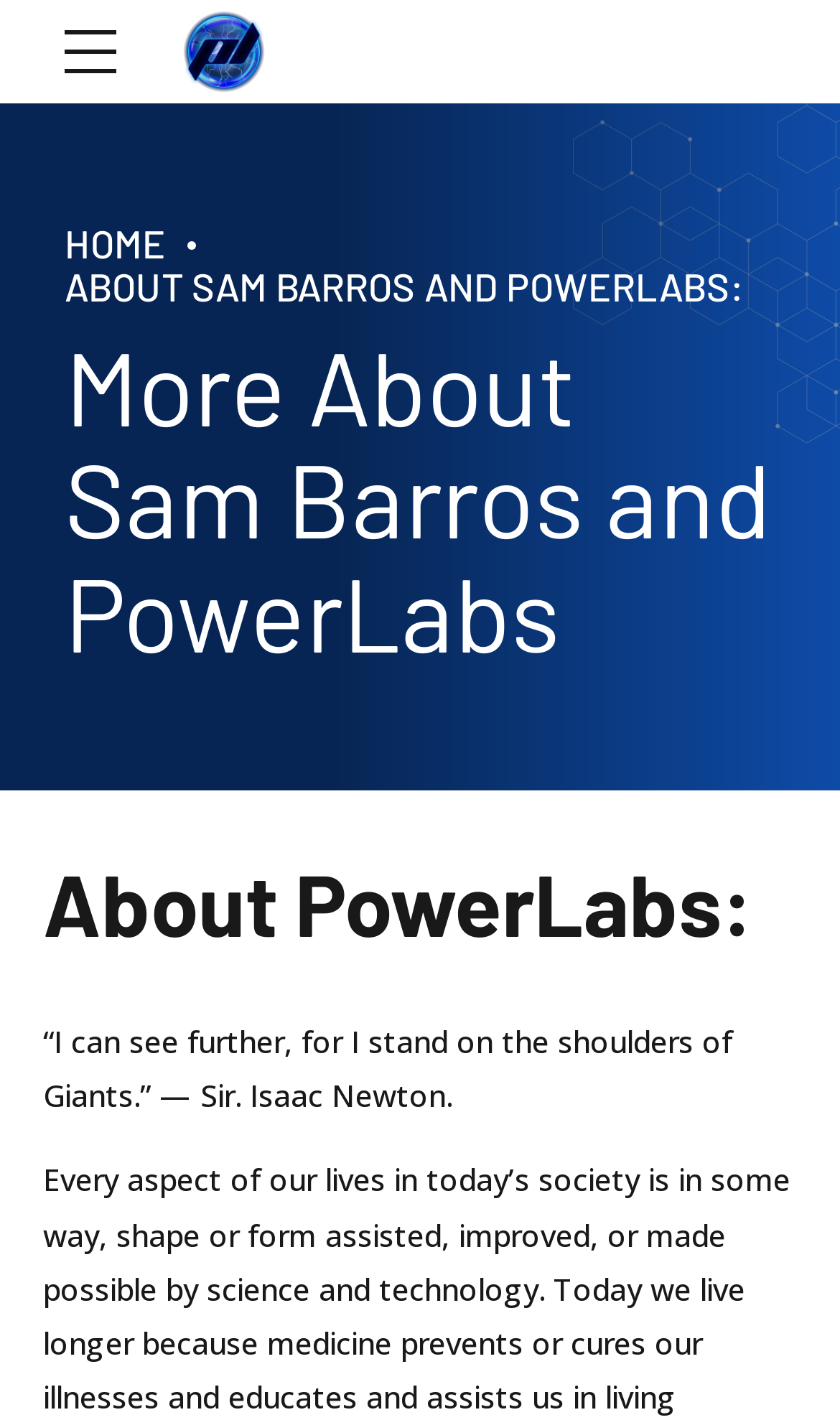Using the format (top-left x, top-left y, bottom-right x, bottom-right y), provide the bounding box coordinates for the described UI element. All values should be floating point numbers between 0 and 1: parent_node: LIBYA TRIBUNE

None